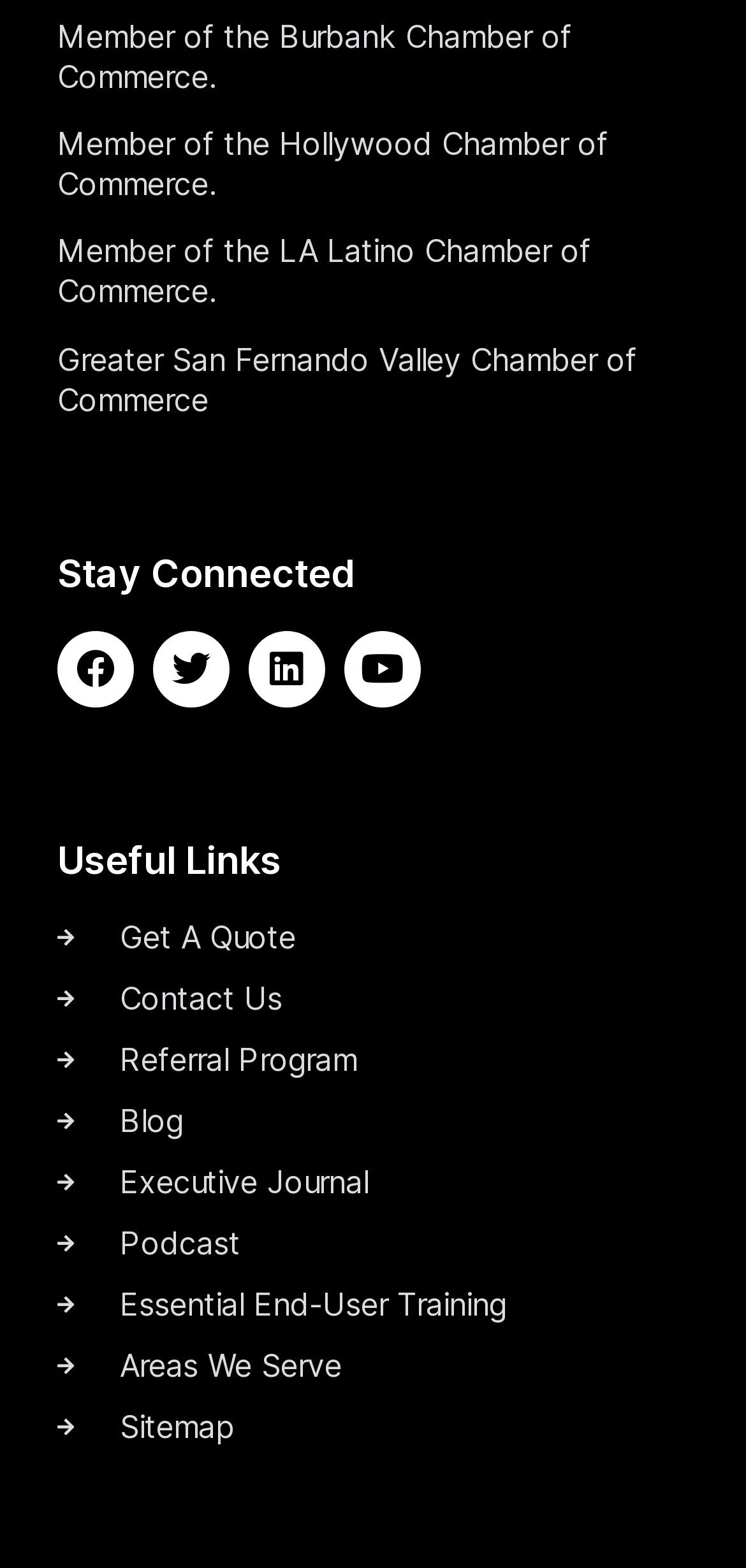What is the 'Areas We Serve' link for?
Please provide a single word or phrase as your answer based on the image.

To view served areas